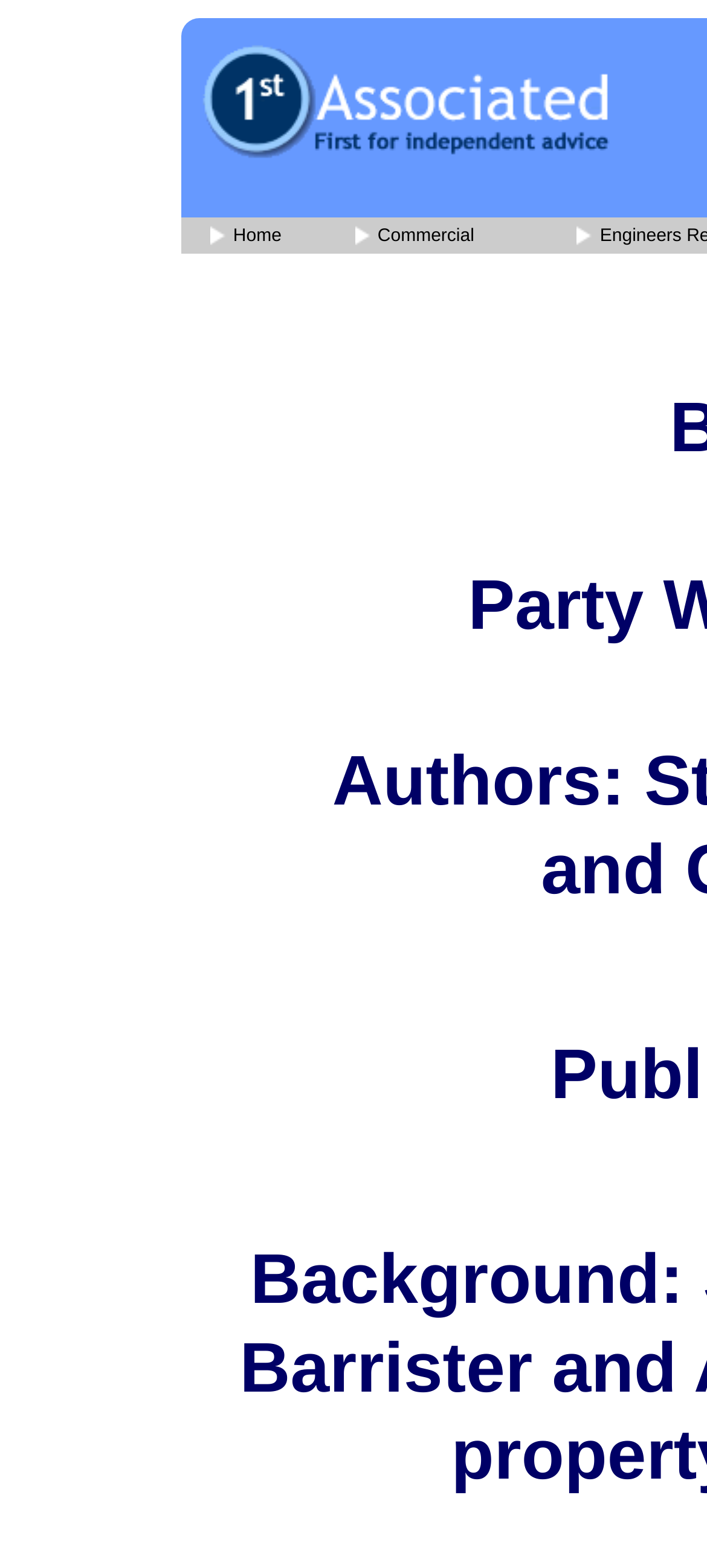What is the relative position of the 'Commercial' link?
Please provide a full and detailed response to the question.

Upon examining the bounding box coordinates, I noticed that the 'Commercial' link has a larger x1 value than the 'Home' link, indicating that it is positioned to the right of the 'Home' link.